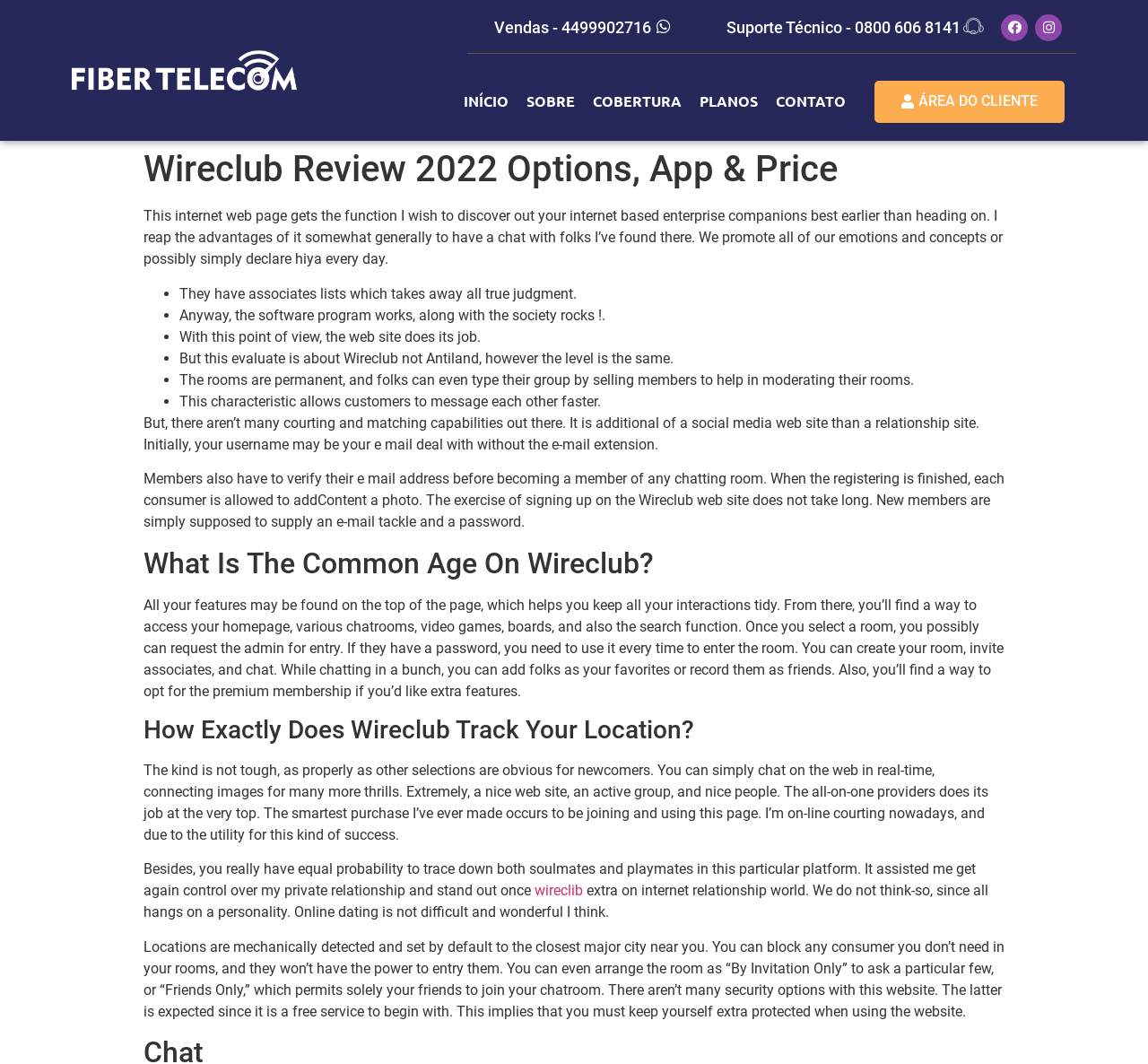Please specify the bounding box coordinates of the clickable section necessary to execute the following command: "Click on the Facebook link".

[0.872, 0.013, 0.896, 0.039]